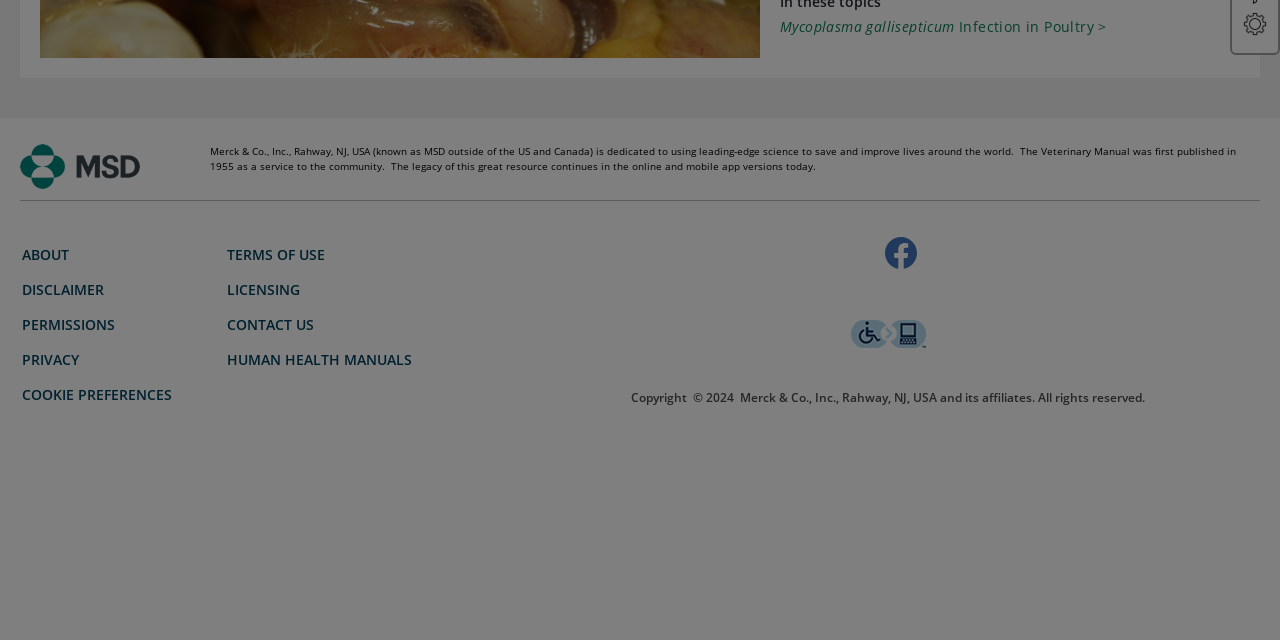Using the webpage screenshot and the element description Teen Driver Statistics, determine the bounding box coordinates. Specify the coordinates in the format (top-left x, top-left y, bottom-right x, bottom-right y) with values ranging from 0 to 1.

None